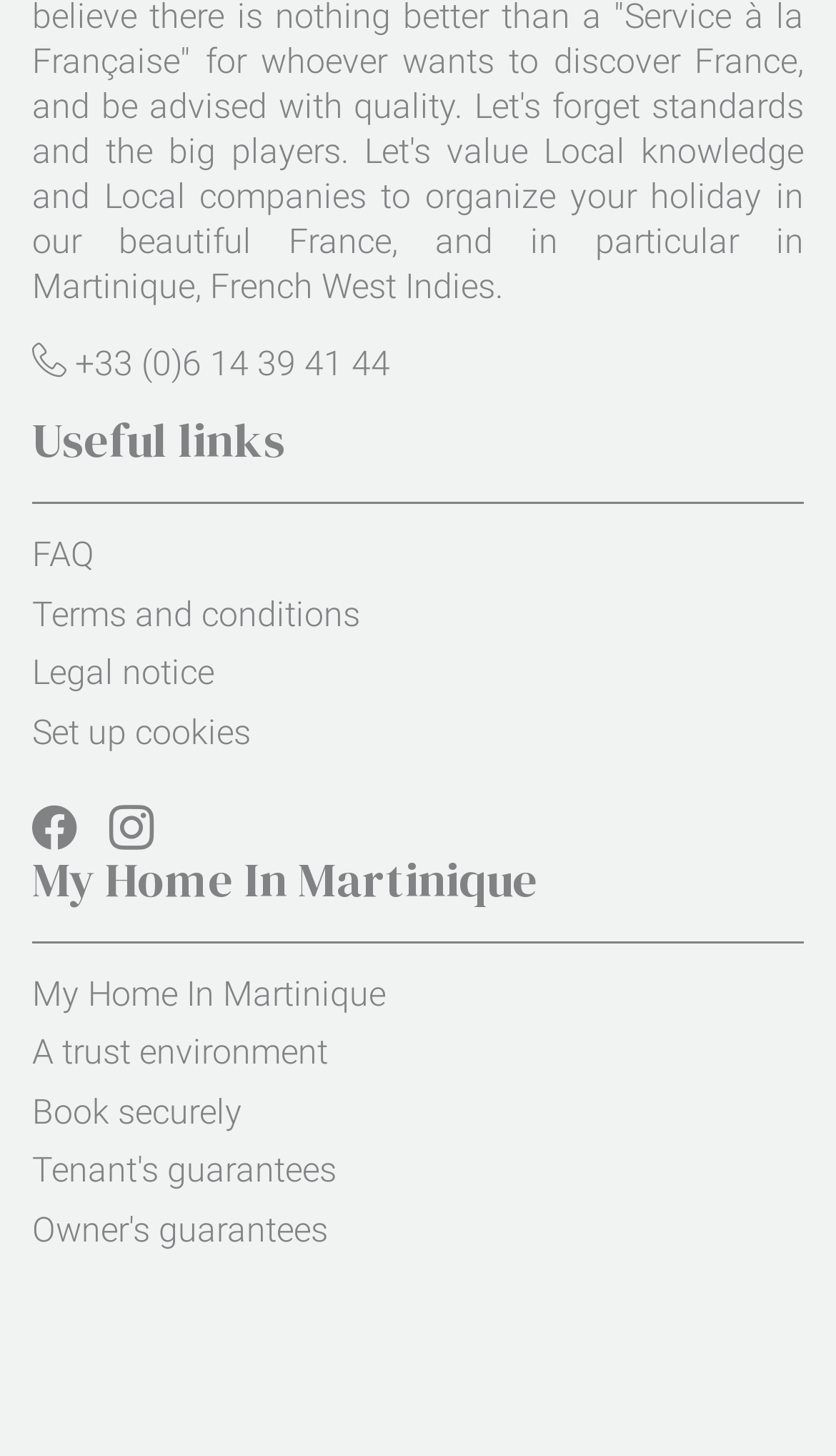Provide your answer to the question using just one word or phrase: What is the name of the website?

My Home In Martinique